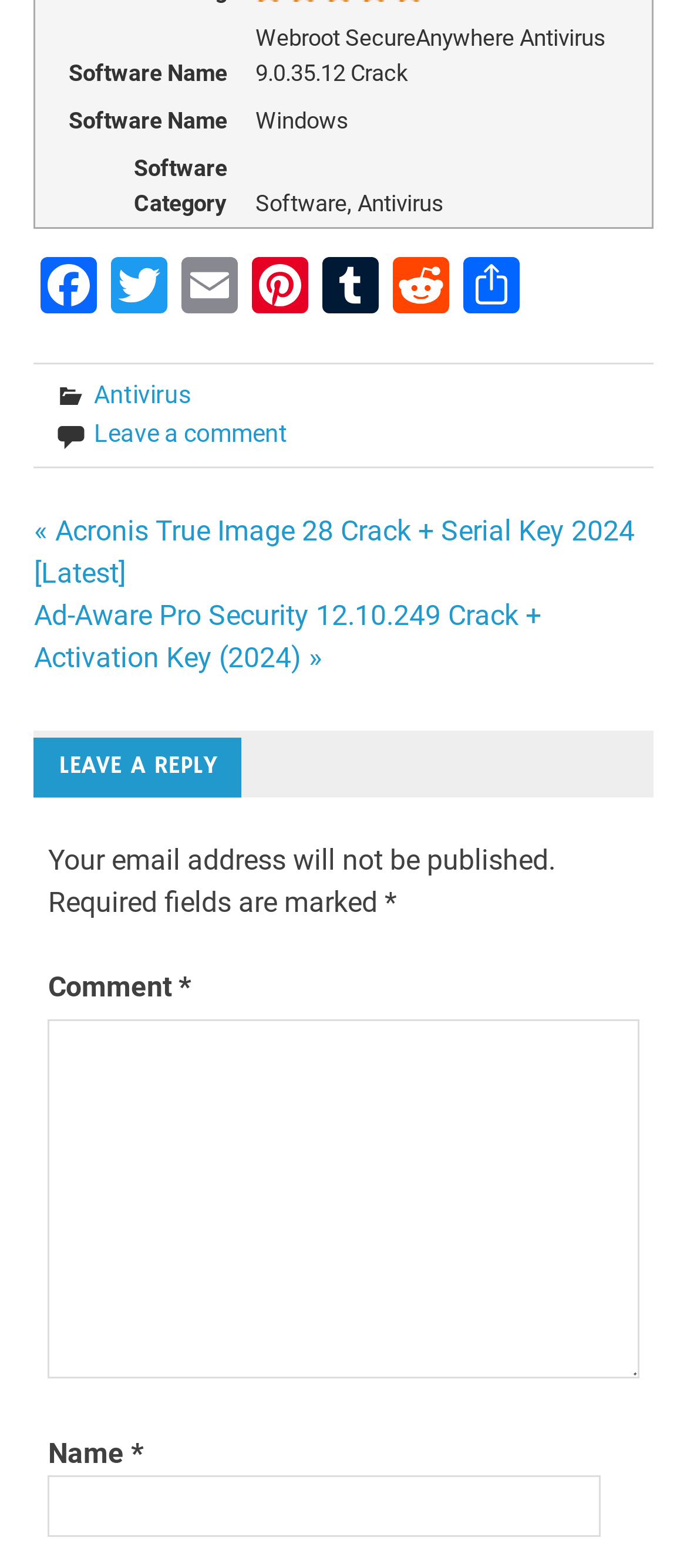Locate the bounding box coordinates of the clickable area needed to fulfill the instruction: "Click on Antivirus".

[0.137, 0.243, 0.278, 0.261]